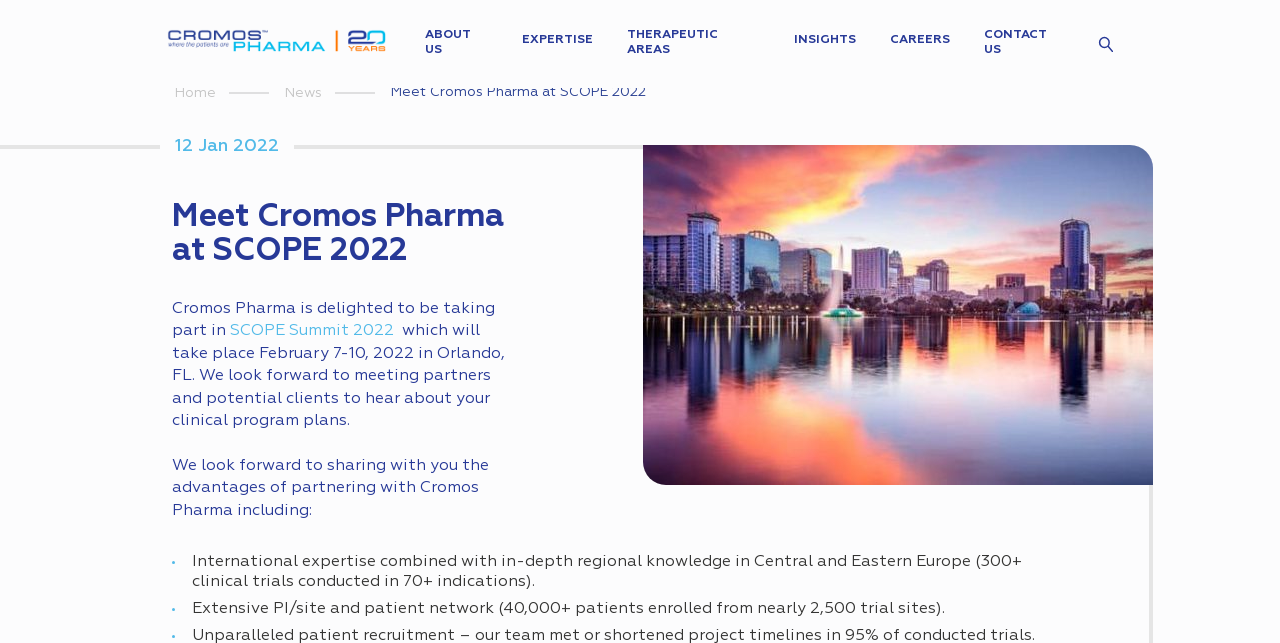Please provide a brief answer to the question using only one word or phrase: 
What is one of the advantages of partnering with Cromos Pharma?

International expertise